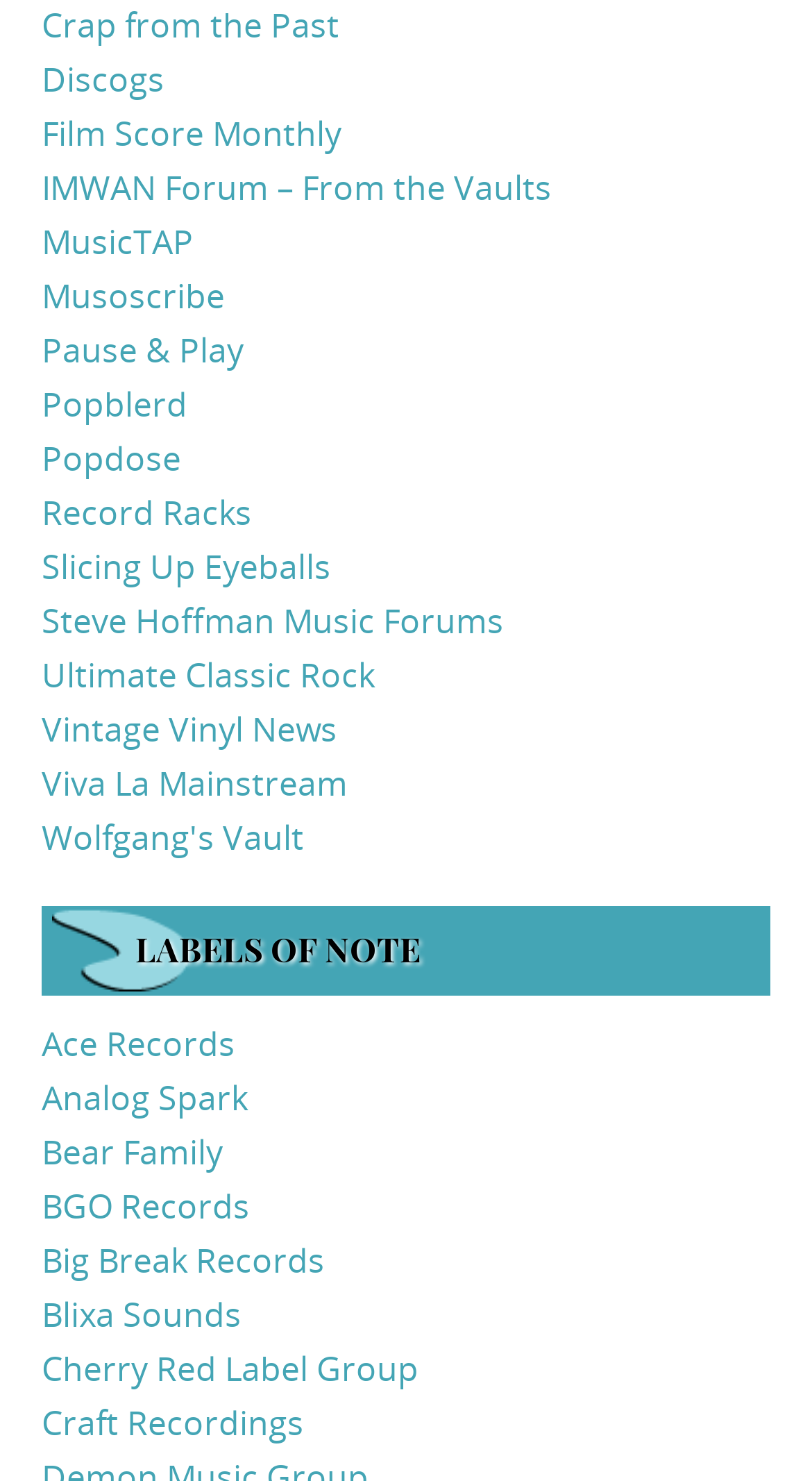Please provide a short answer using a single word or phrase for the question:
What is the last link on the webpage?

Craft Recordings